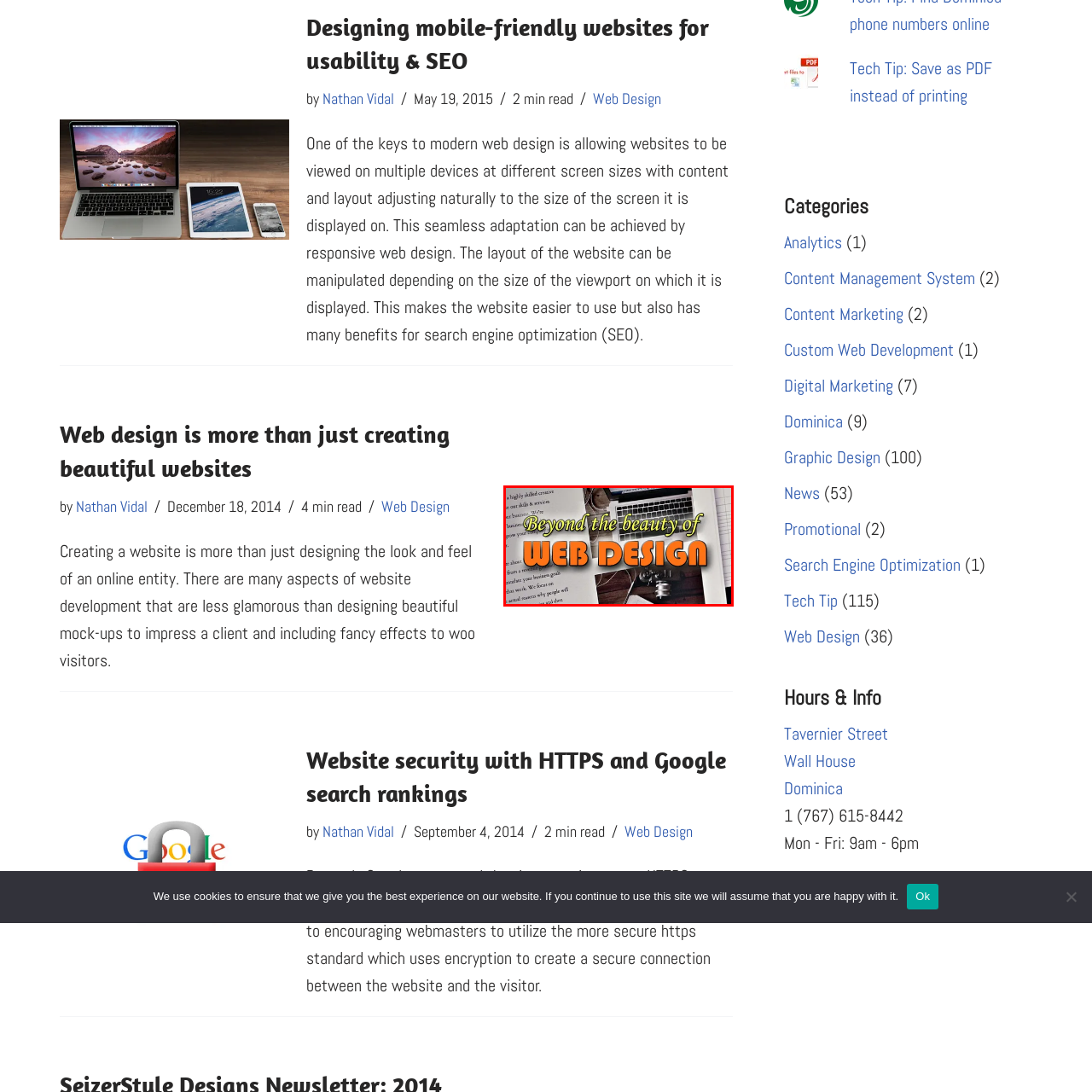Please analyze the elements within the red highlighted area in the image and provide a comprehensive answer to the following question: What is the main focus of web design?

The image suggests that the main focus of web design is not just about creating visually attractive sites, but also about enhancing usability and engagement, inviting viewers to explore the deeper layers of web design philosophy beyond surface-level aesthetics.